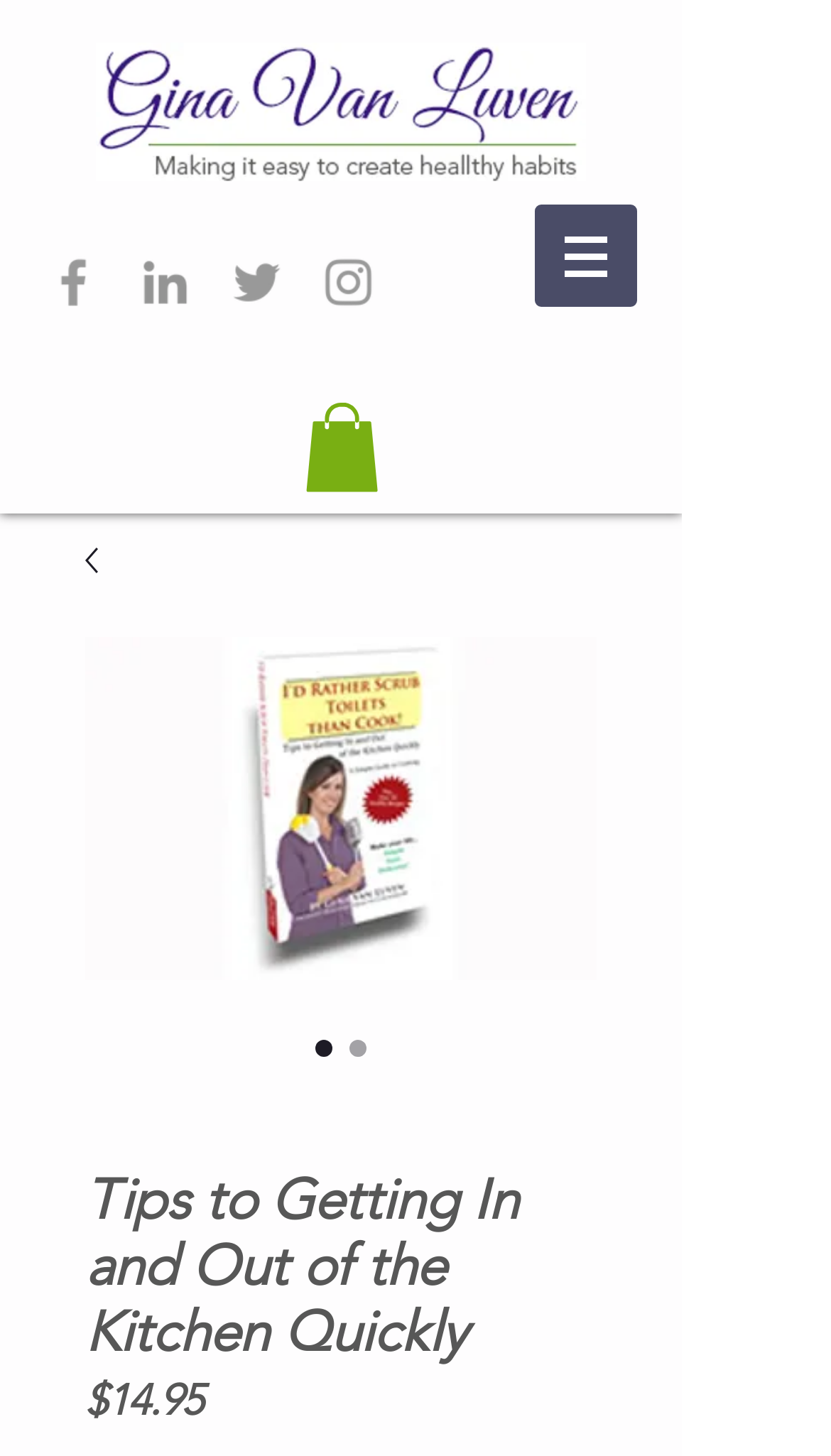Reply to the question with a single word or phrase:
What is the topic of the webpage?

Kitchen tips